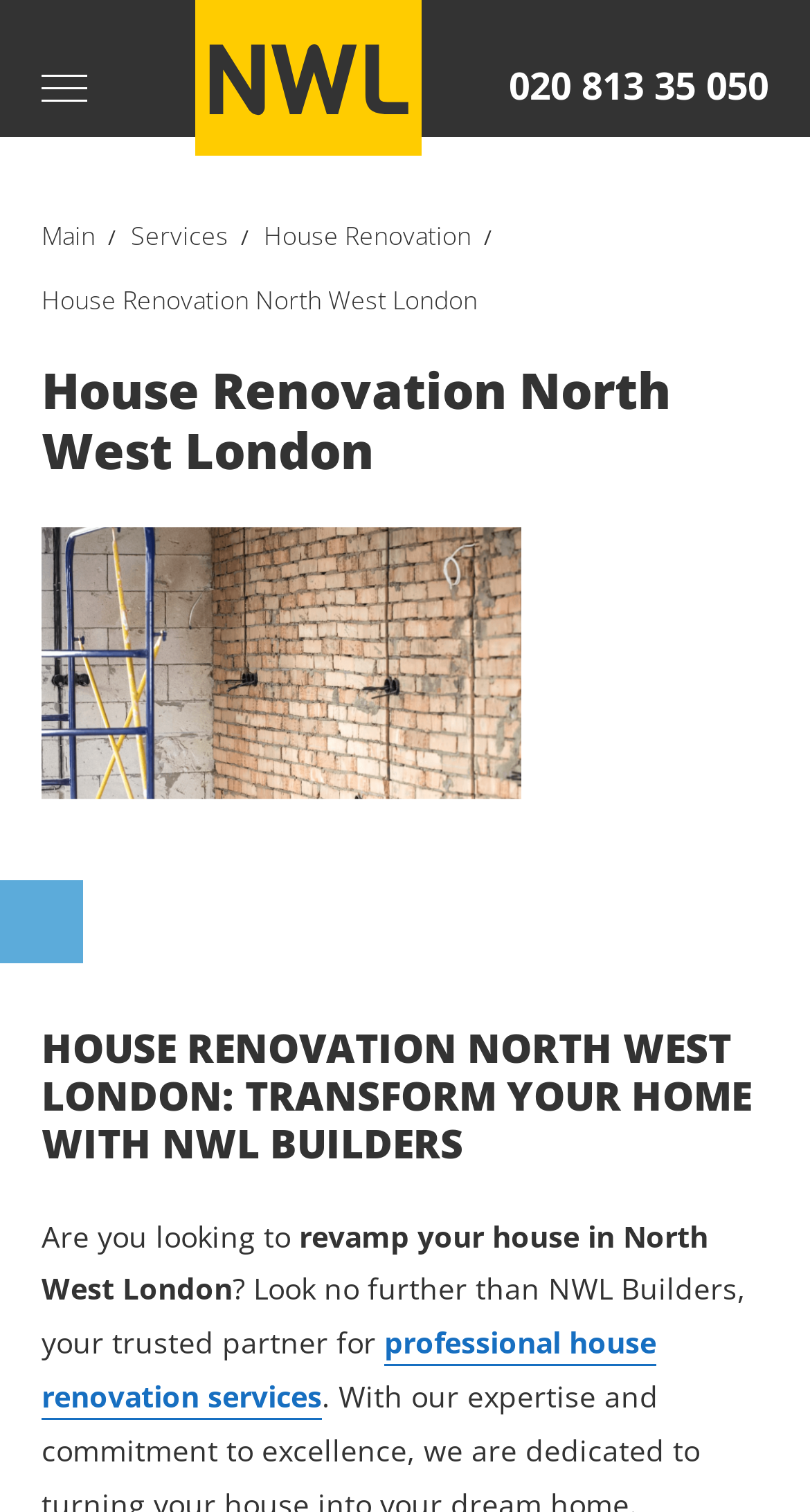Show the bounding box coordinates of the element that should be clicked to complete the task: "Call 020 813 35 050".

[0.628, 0.044, 0.949, 0.069]